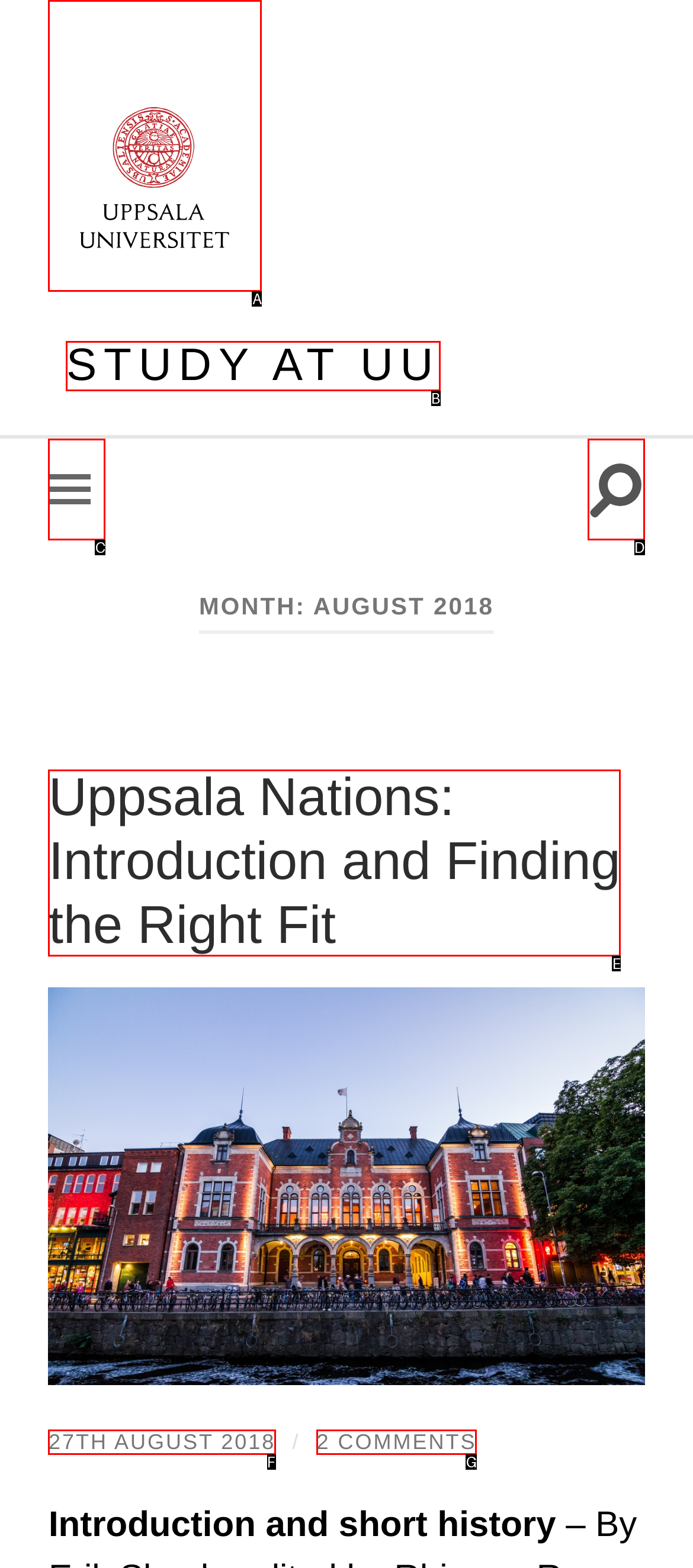From the choices provided, which HTML element best fits the description: 2 Comments? Answer with the appropriate letter.

G